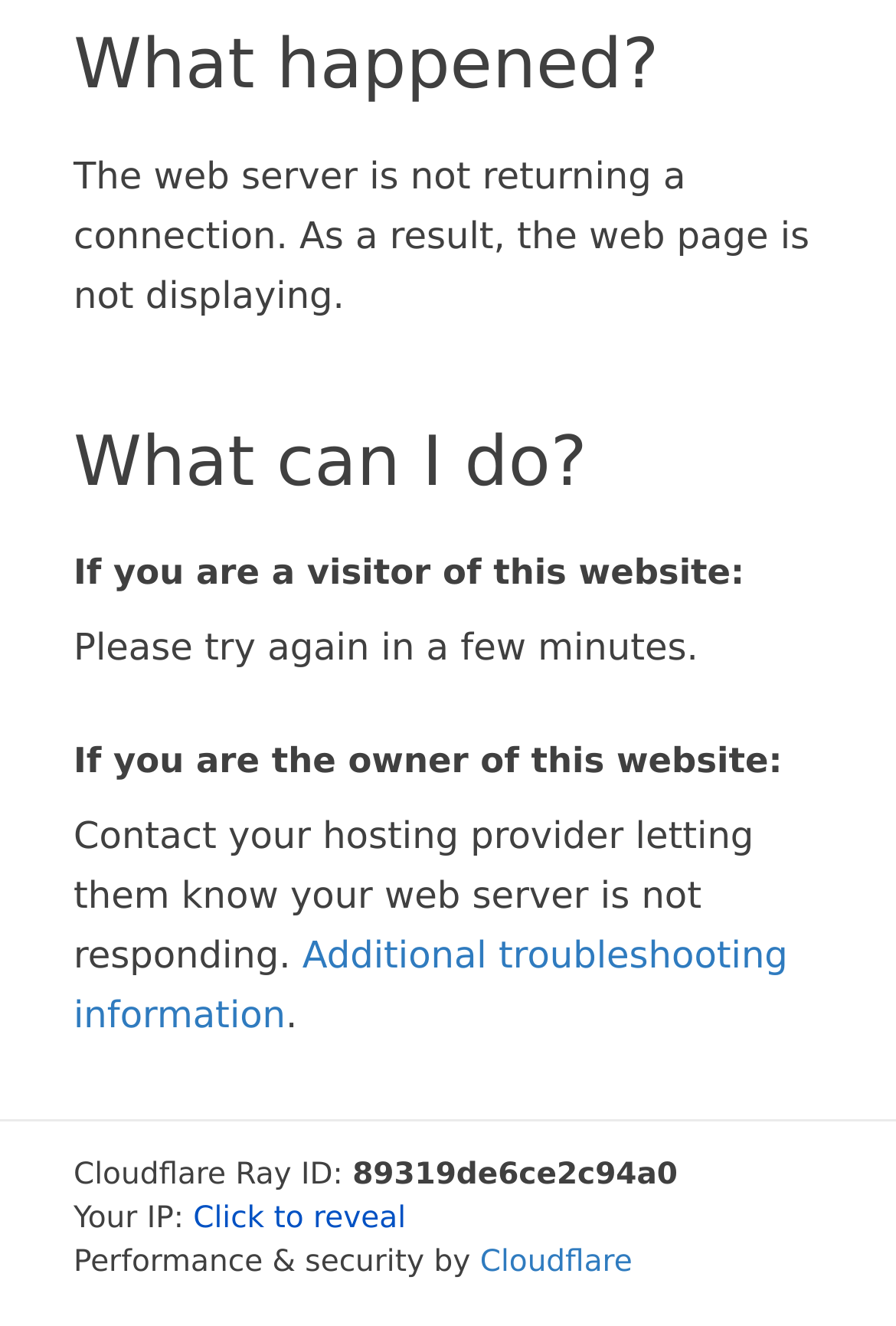Please answer the following question using a single word or phrase: 
What should a visitor of this website do?

Try again in a few minutes